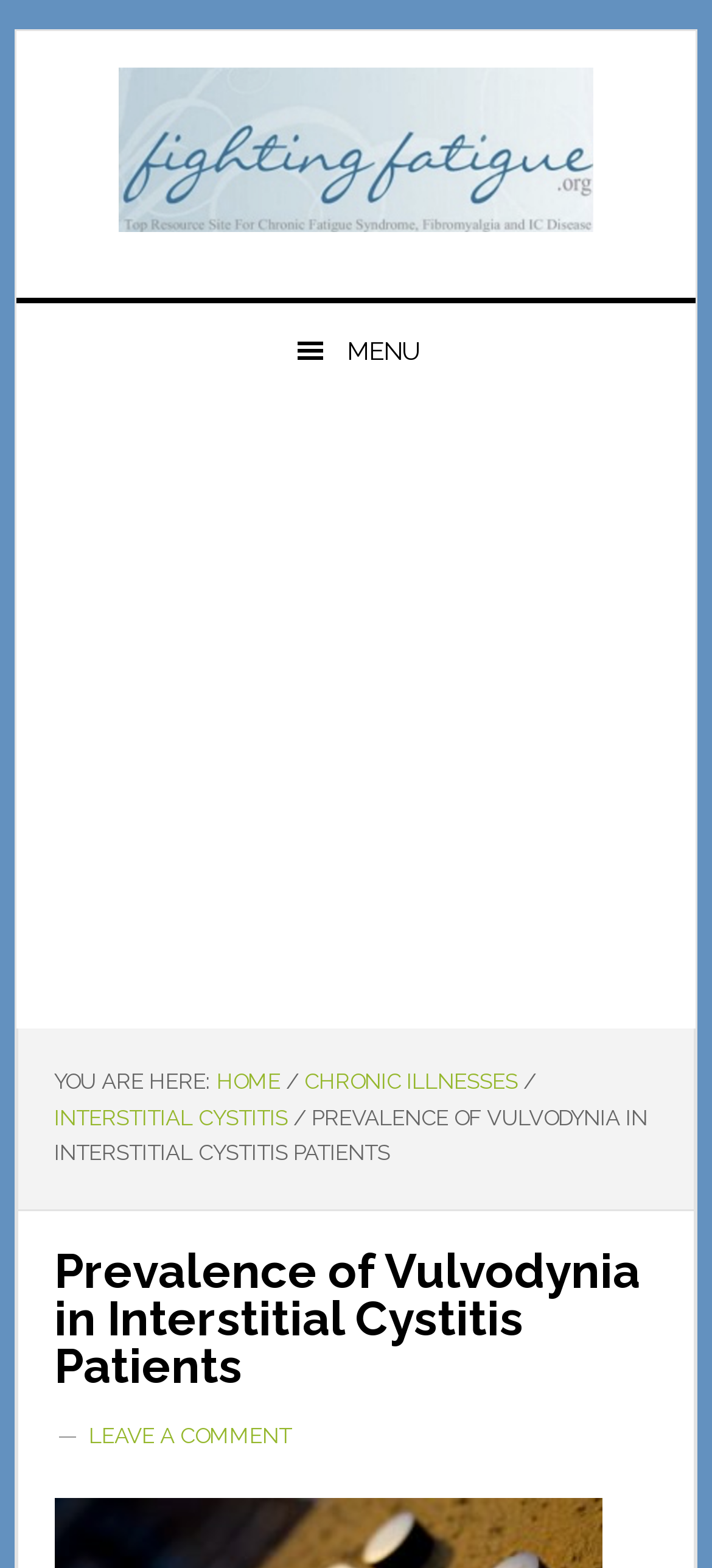How many breadcrumb links are there? Analyze the screenshot and reply with just one word or a short phrase.

4